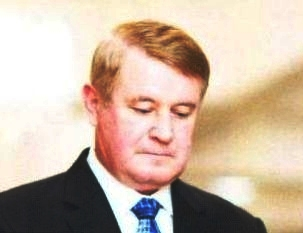What is the man's role in the community?
We need a detailed and meticulous answer to the question.

The caption associates the image with the profile of District 8 Pastor Carl Swearson, who has held a significant role since 2006 and is recognized for his leadership and involvement within the community, indicating that the man in the image is a pastor.